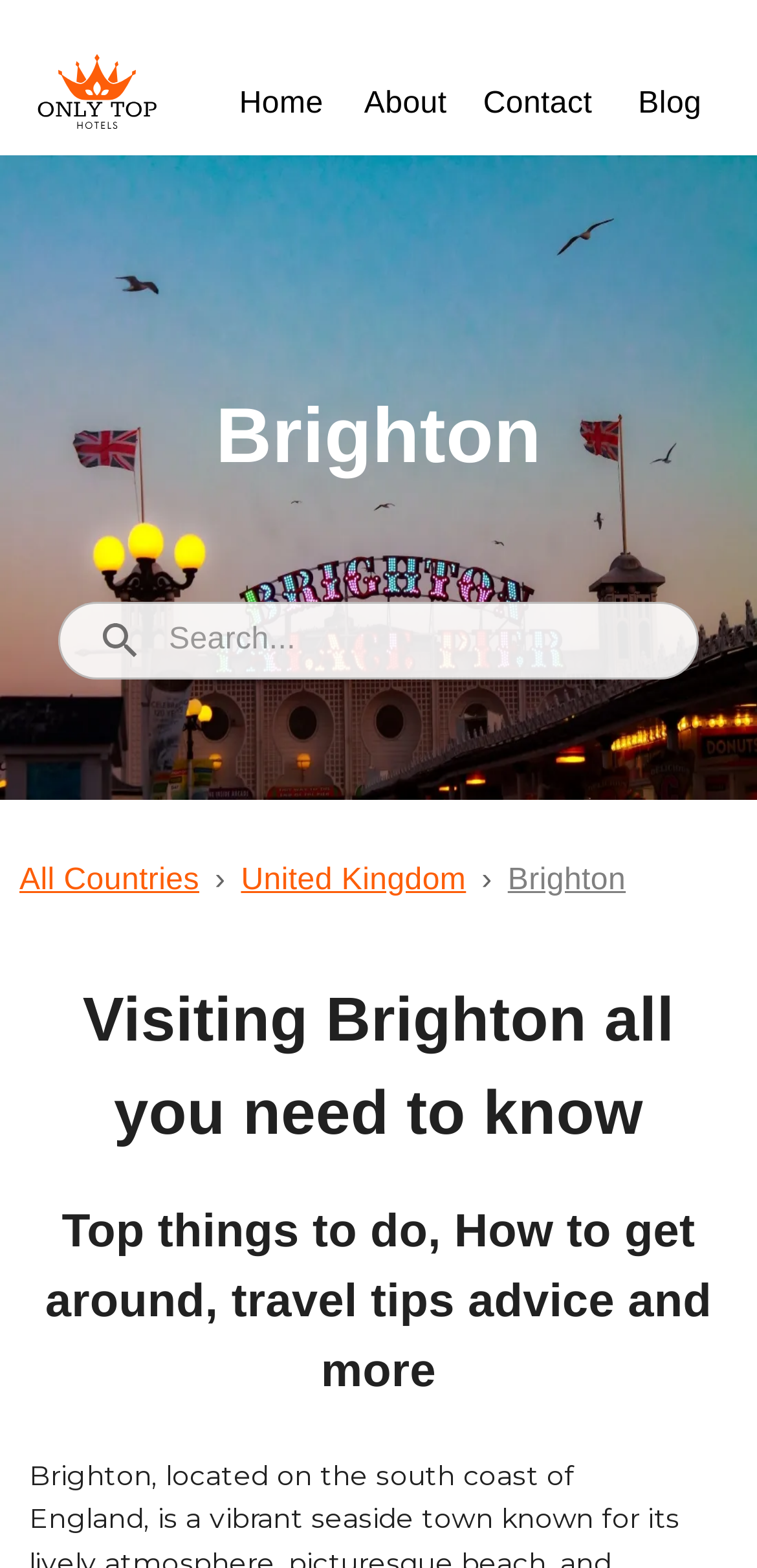Locate the bounding box of the UI element based on this description: "parent_node: ​ placeholder="Search..."". Provide four float numbers between 0 and 1 as [left, top, right, bottom].

[0.21, 0.385, 0.923, 0.432]